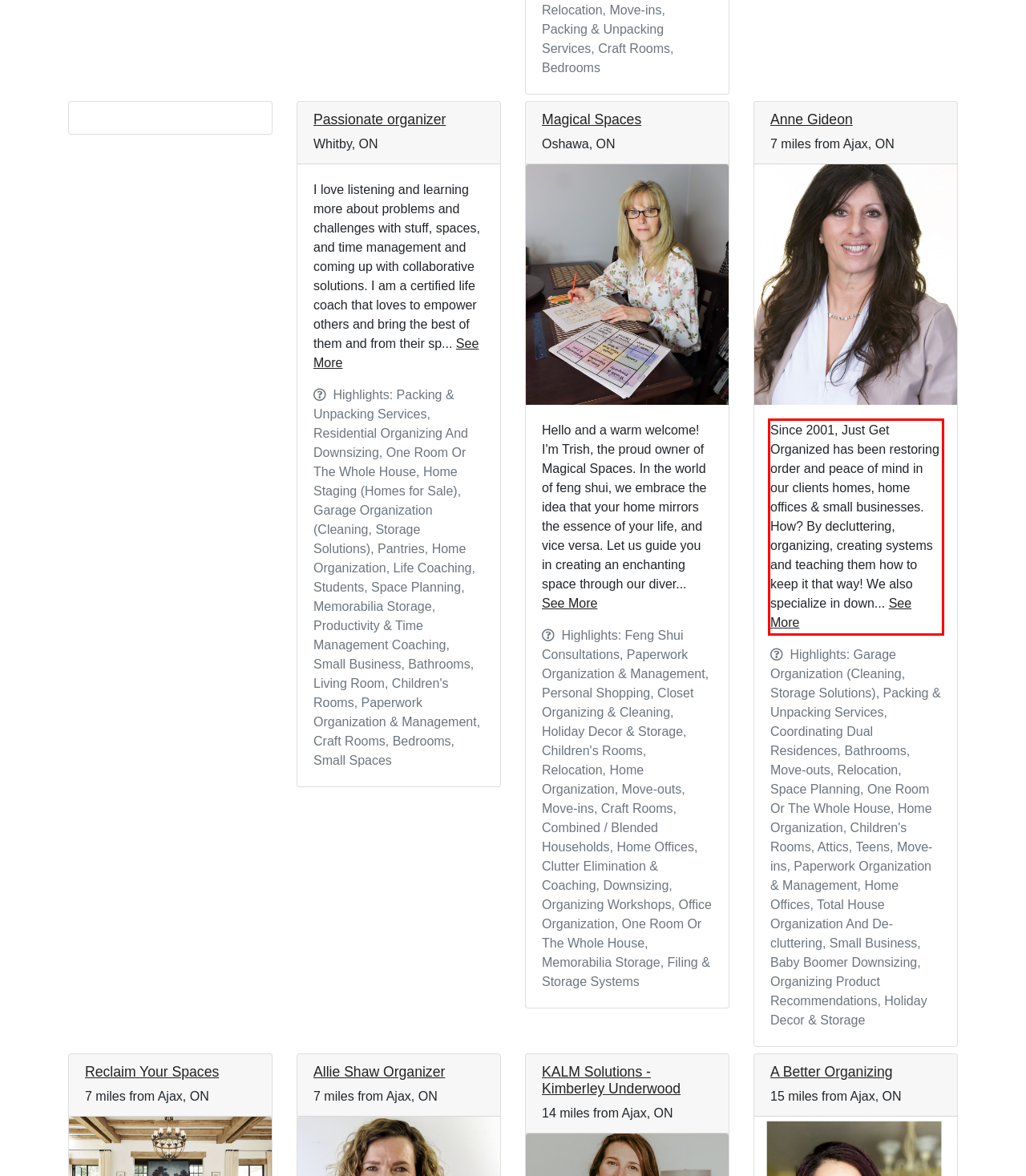You have a screenshot of a webpage with a UI element highlighted by a red bounding box. Use OCR to obtain the text within this highlighted area.

Since 2001, Just Get Organized has been restoring order and peace of mind in our clients homes, home offices & small businesses. How? By decluttering, organizing, creating systems and teaching them how to keep it that way! We also specialize in down... See More